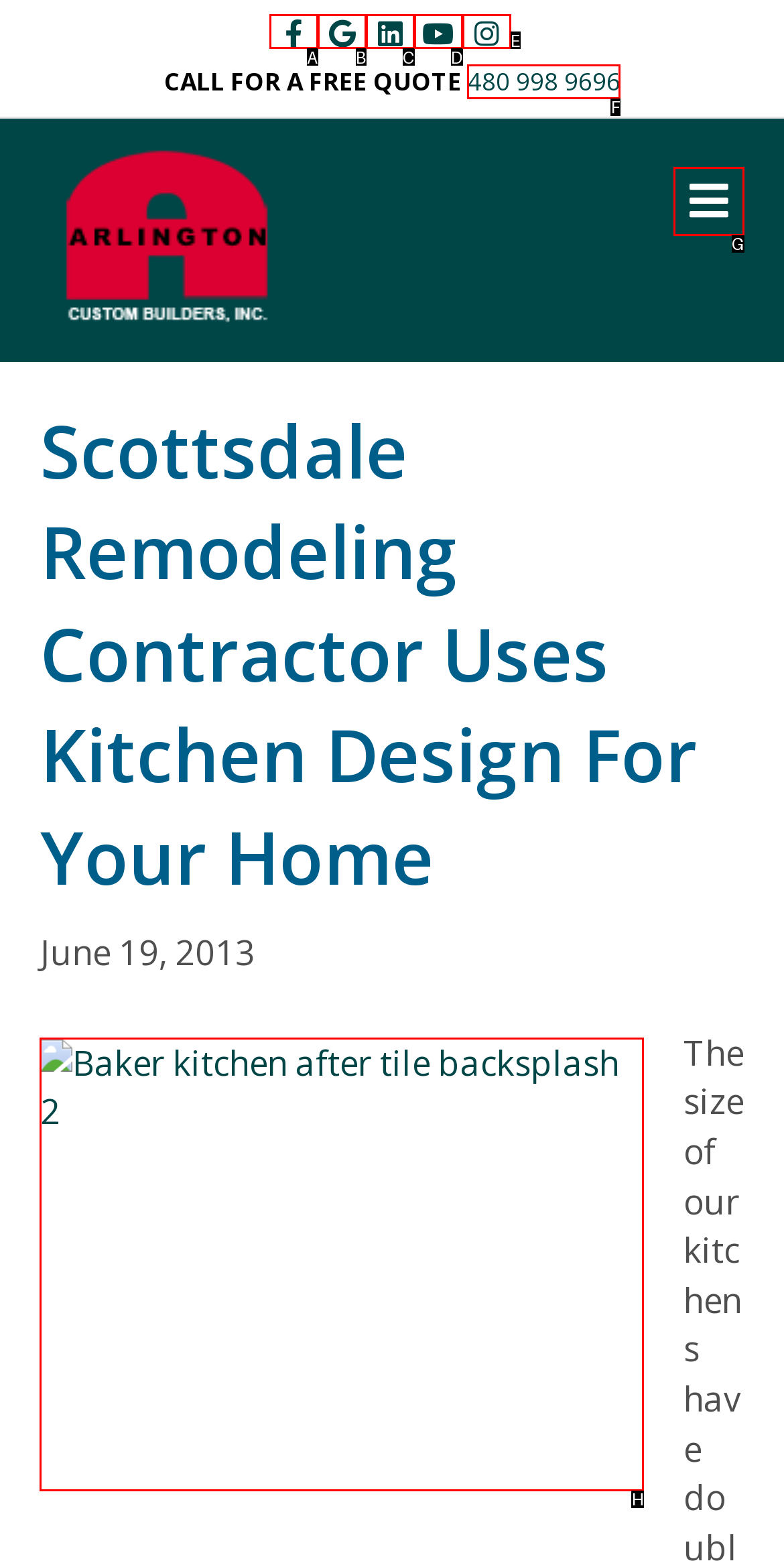To achieve the task: View the Baker kitchen after tile backsplash 2 image, which HTML element do you need to click?
Respond with the letter of the correct option from the given choices.

H